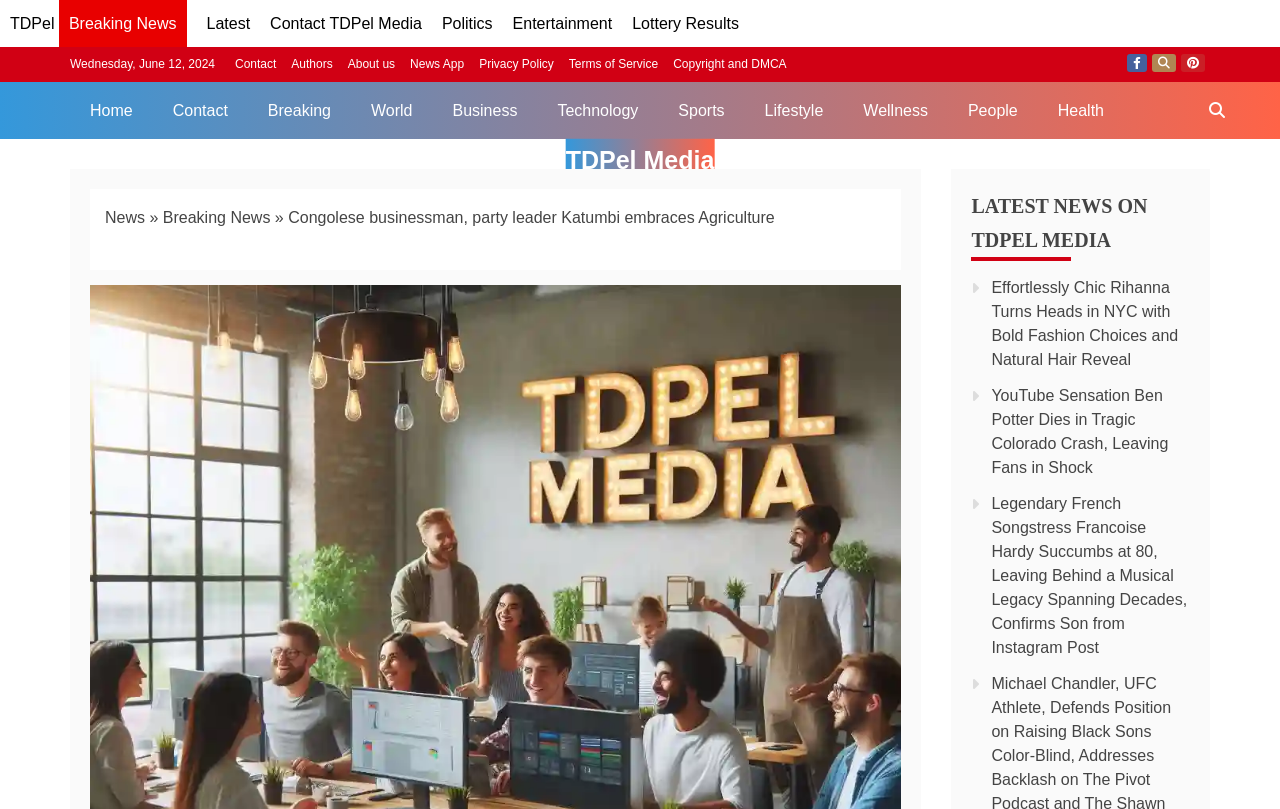Generate the text content of the main heading of the webpage.

Congolese businessman, party leader Katumbi embraces Agriculture